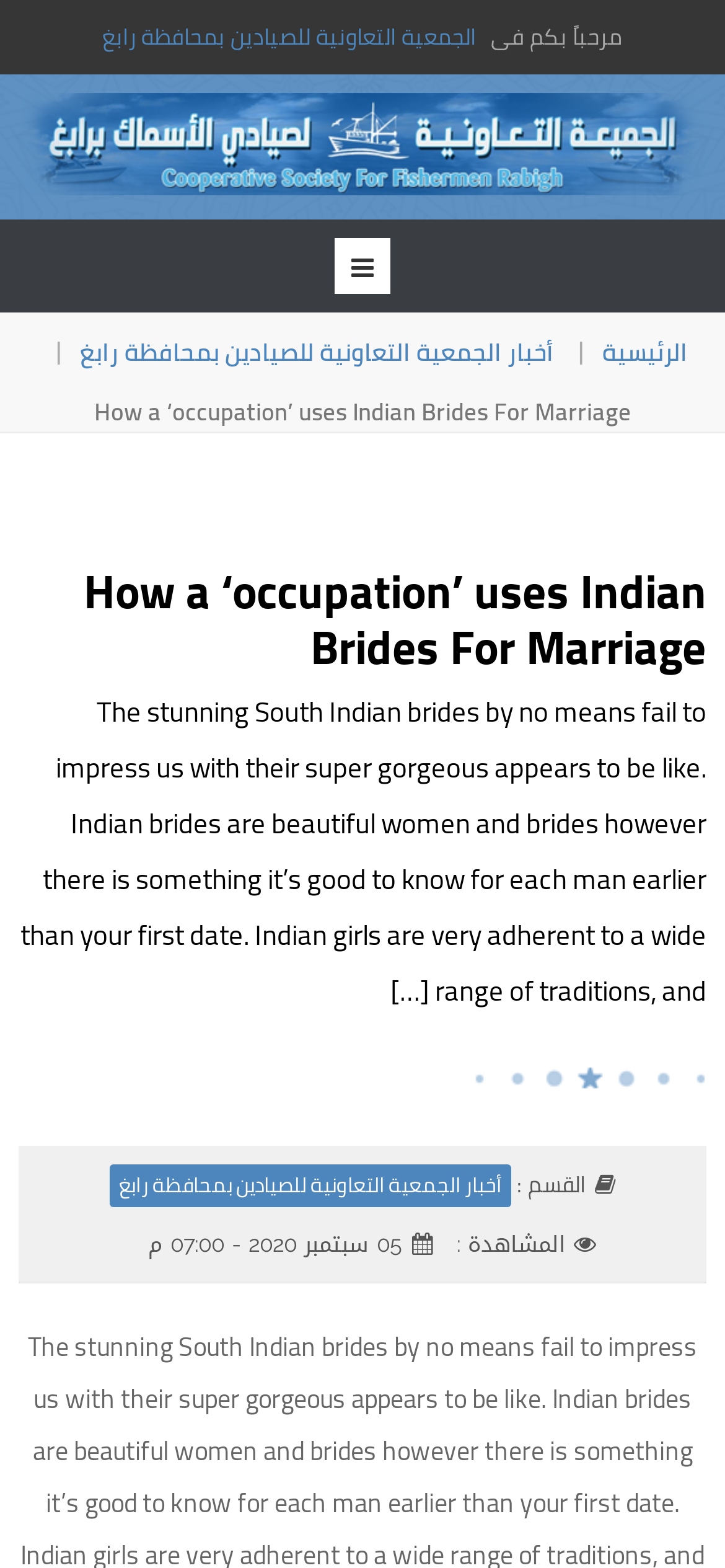What is the name of the association?
Analyze the image and deliver a detailed answer to the question.

I found the answer by looking at the link element with the text 'الجمعية التعاونية للصيادين بمحافظة رابغ' which is located at the top of the page, indicating it's the name of the association.